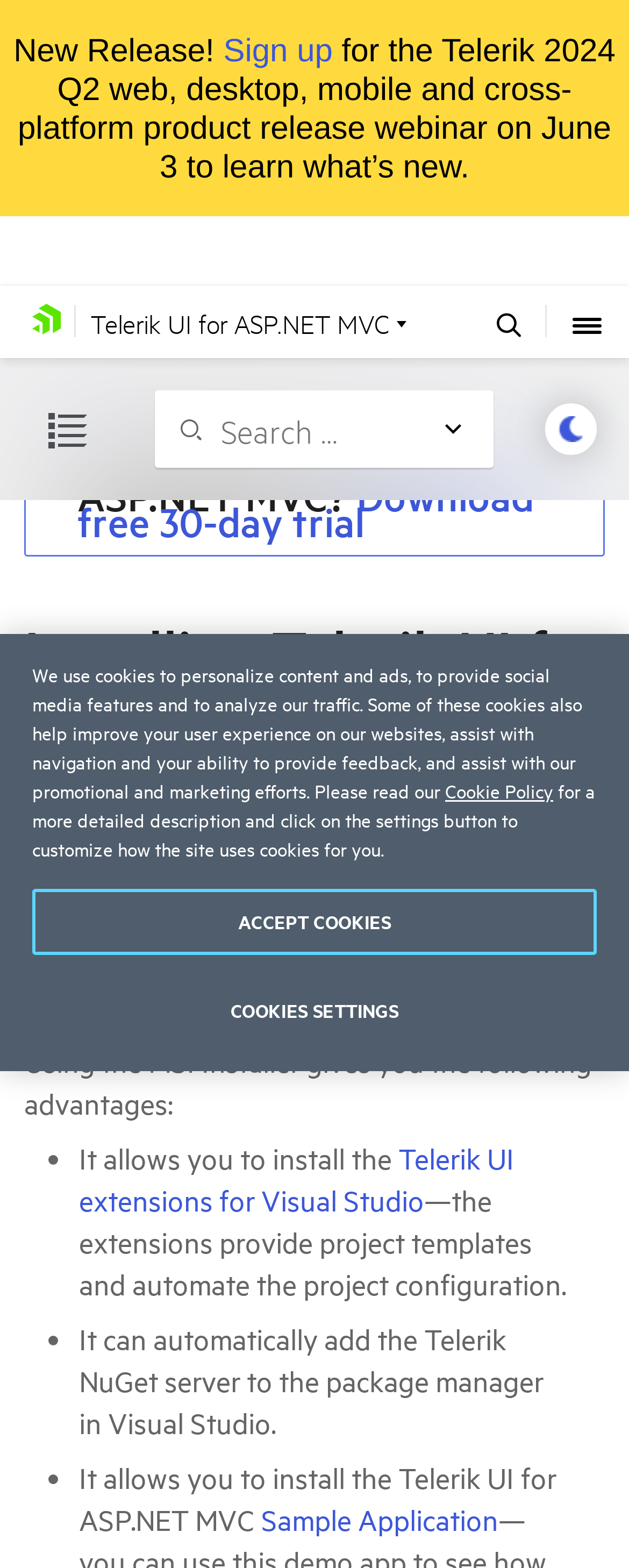For the given element description aria-label="Open feedback form", determine the bounding box coordinates of the UI element. The coordinates should follow the format (top-left x, top-left y, bottom-right x, bottom-right y) and be within the range of 0 to 1.

[0.836, 0.475, 0.964, 0.527]